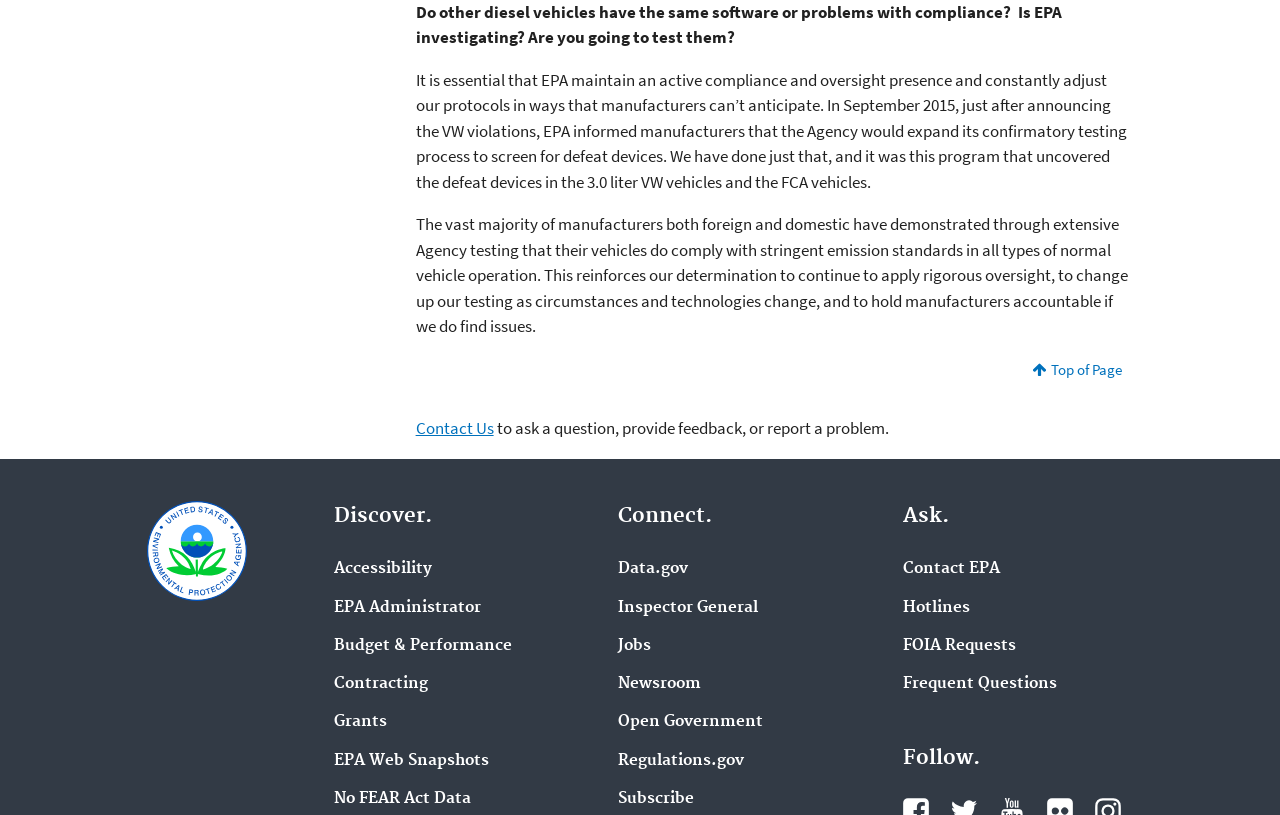Locate the UI element described by No FEAR Act Data and provide its bounding box coordinates. Use the format (top-left x, top-left y, bottom-right x, bottom-right y) with all values as floating point numbers between 0 and 1.

[0.261, 0.969, 0.368, 0.991]